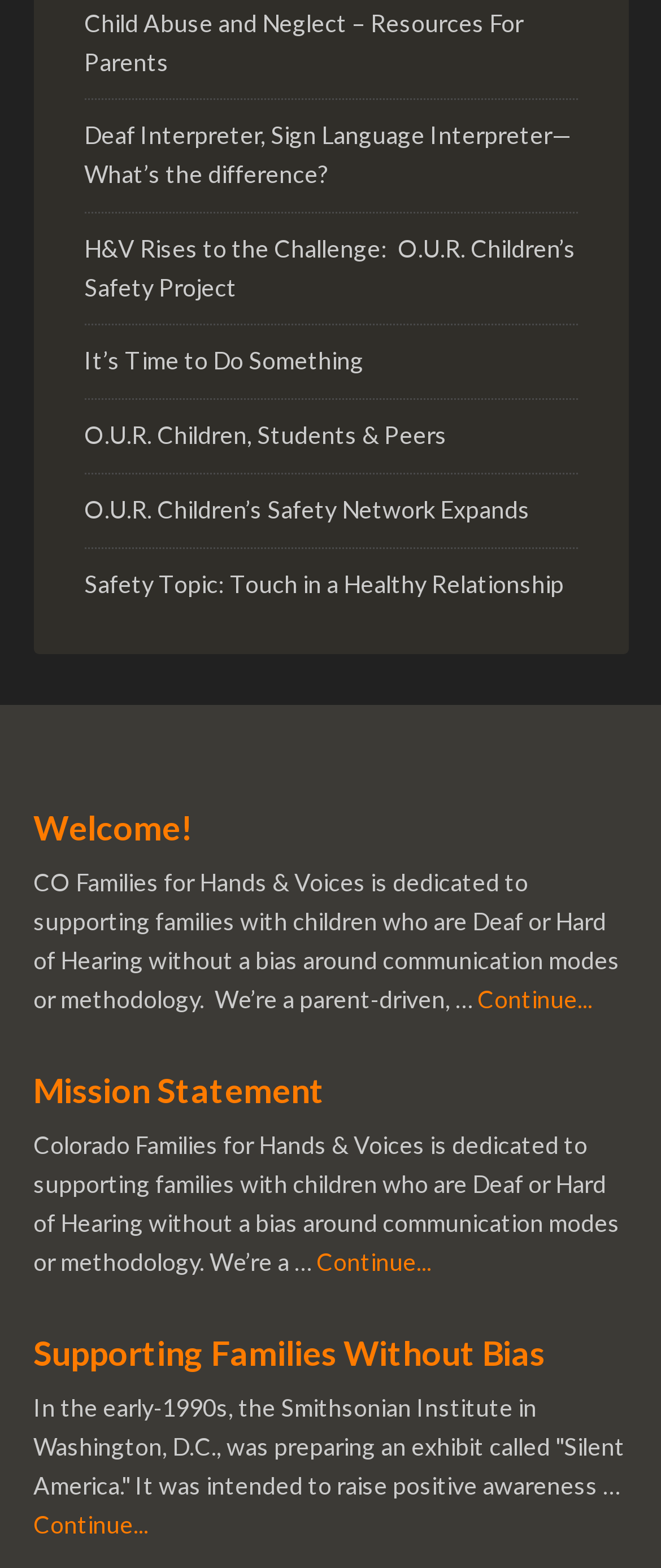Please pinpoint the bounding box coordinates for the region I should click to adhere to this instruction: "Read about Child Abuse and Neglect resources".

[0.127, 0.005, 0.791, 0.048]